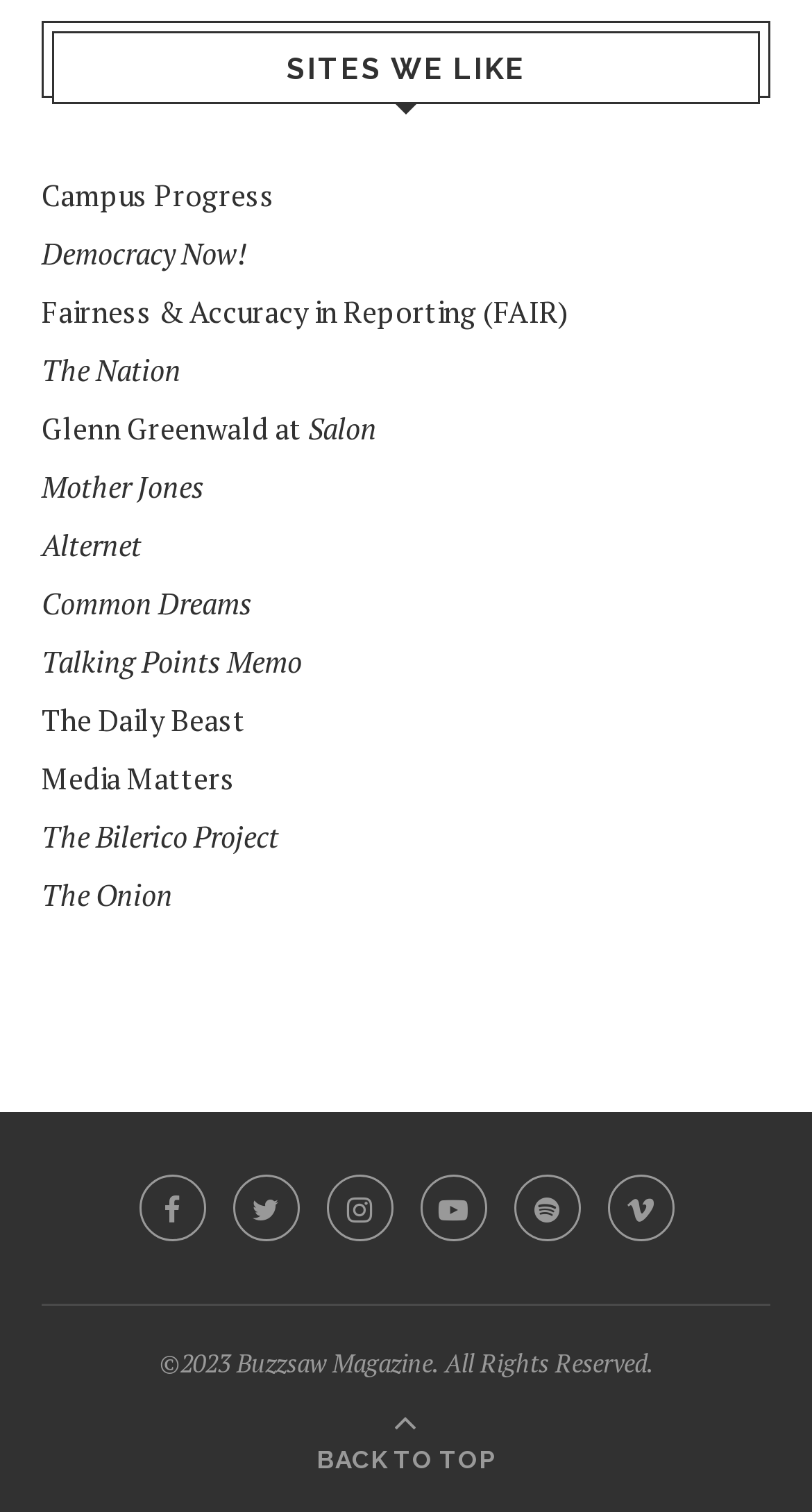Answer the question with a single word or phrase: 
What is the purpose of the link at the bottom right corner?

Back to top